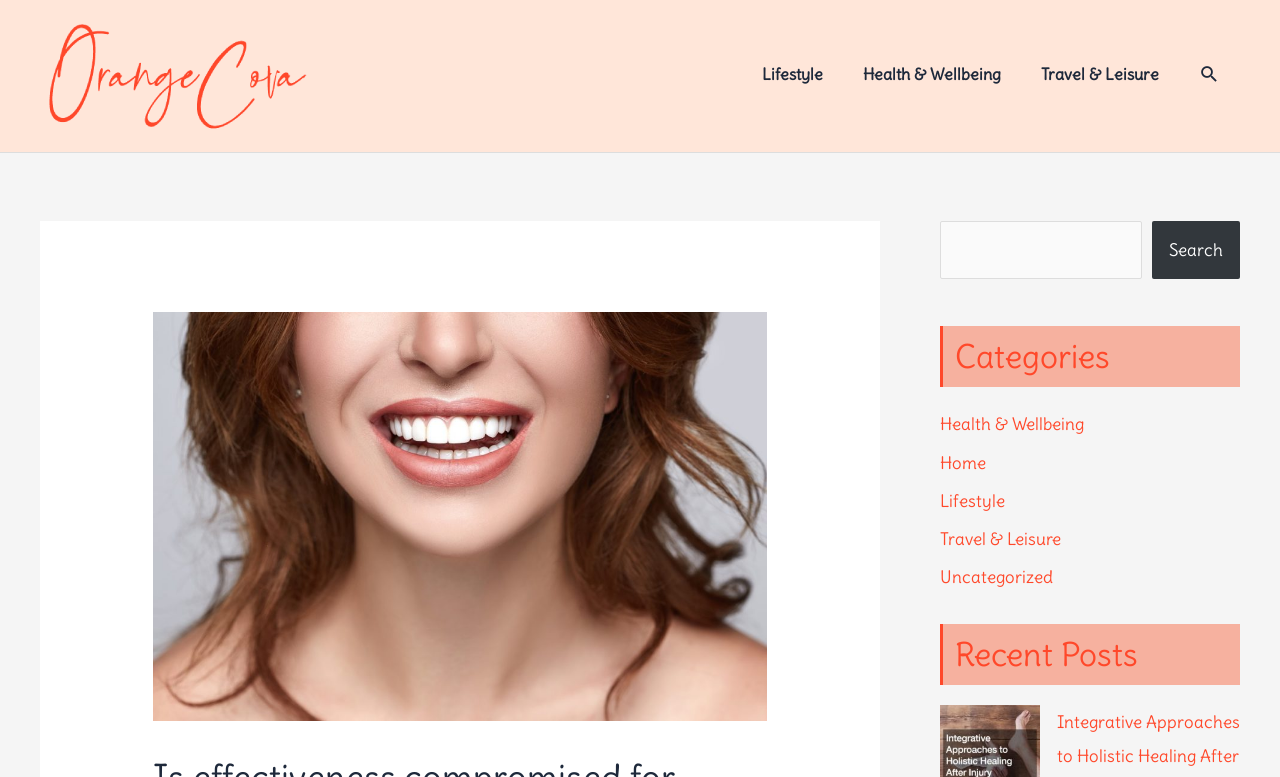Locate the bounding box coordinates of the element that needs to be clicked to carry out the instruction: "Click the HOME link". The coordinates should be given as four float numbers ranging from 0 to 1, i.e., [left, top, right, bottom].

None